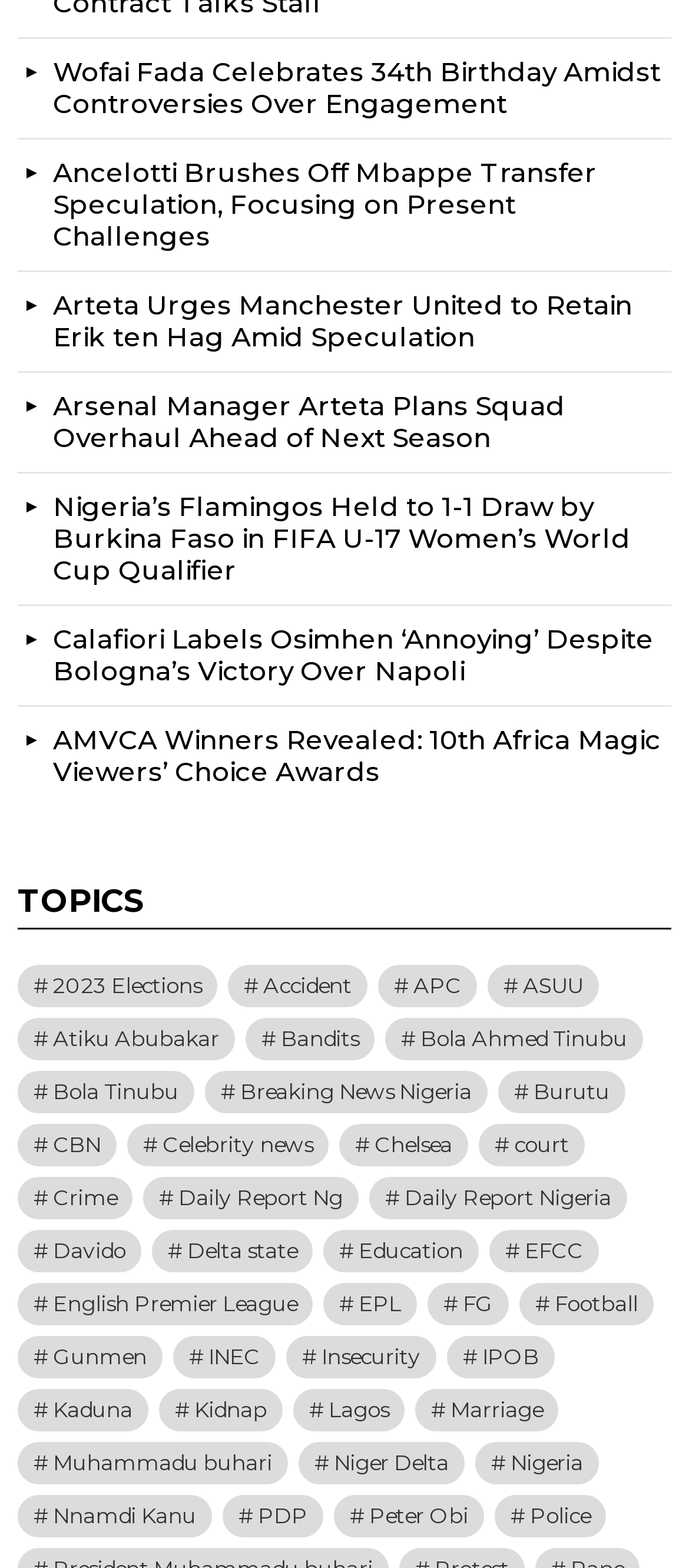Based on the element description Accident, identify the bounding box of the UI element in the given webpage screenshot. The coordinates should be in the format (top-left x, top-left y, bottom-right x, bottom-right y) and must be between 0 and 1.

[0.331, 0.616, 0.533, 0.643]